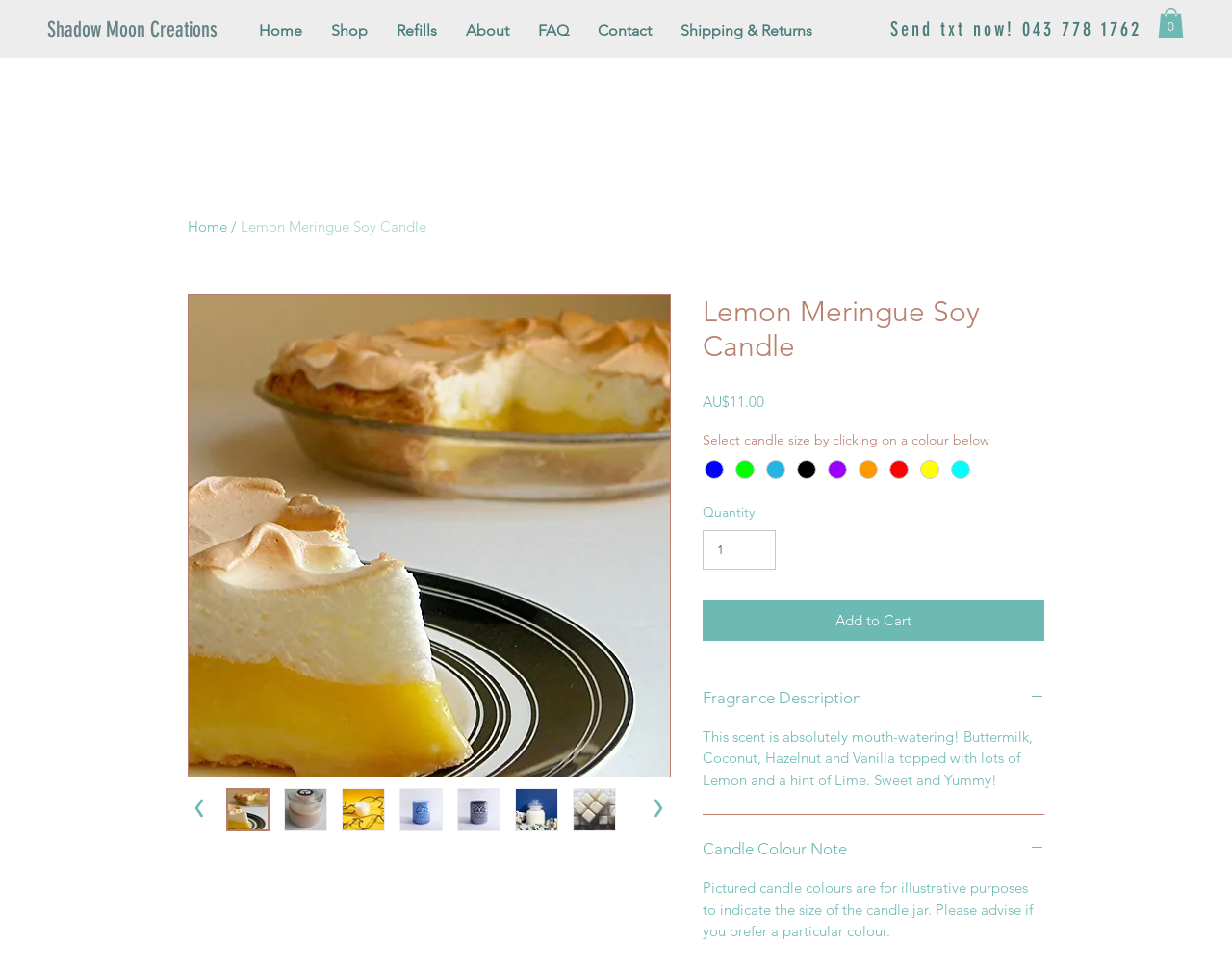Determine the bounding box coordinates of the clickable region to carry out the instruction: "Click the 'Fragrance Description' button".

[0.57, 0.71, 0.848, 0.733]